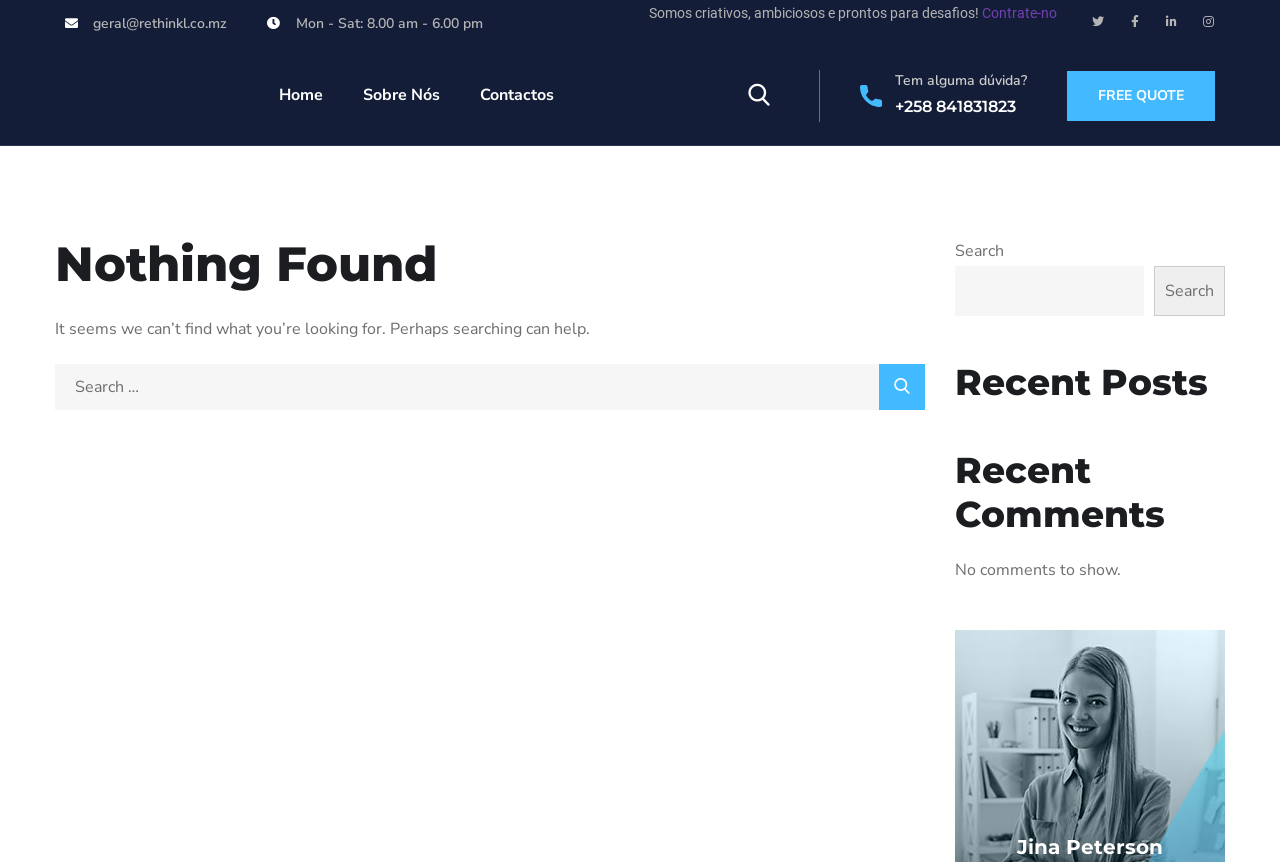Please identify the bounding box coordinates of the element's region that needs to be clicked to fulfill the following instruction: "Contact us". The bounding box coordinates should consist of four float numbers between 0 and 1, i.e., [left, top, right, bottom].

[0.375, 0.054, 0.433, 0.169]